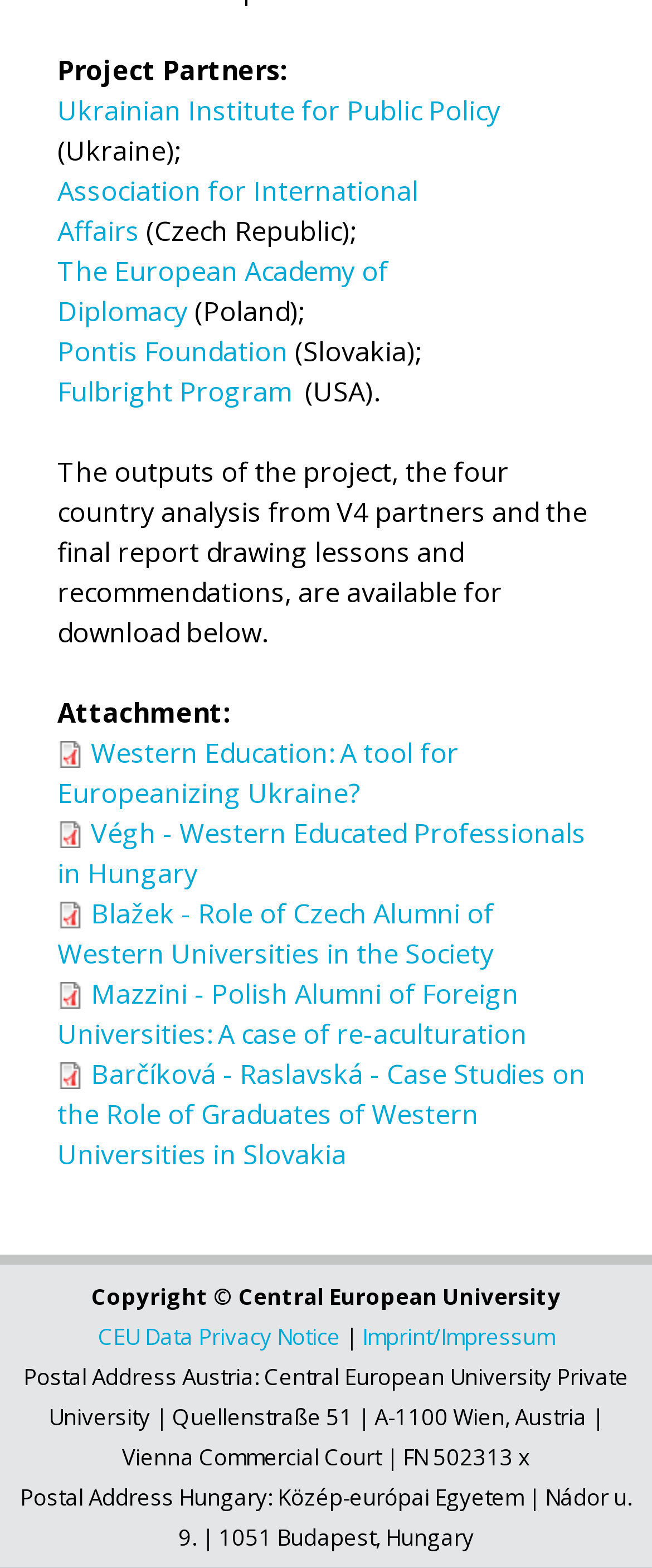Give a concise answer using one word or a phrase to the following question:
What is the name of the university mentioned at the bottom of the page?

Central European University